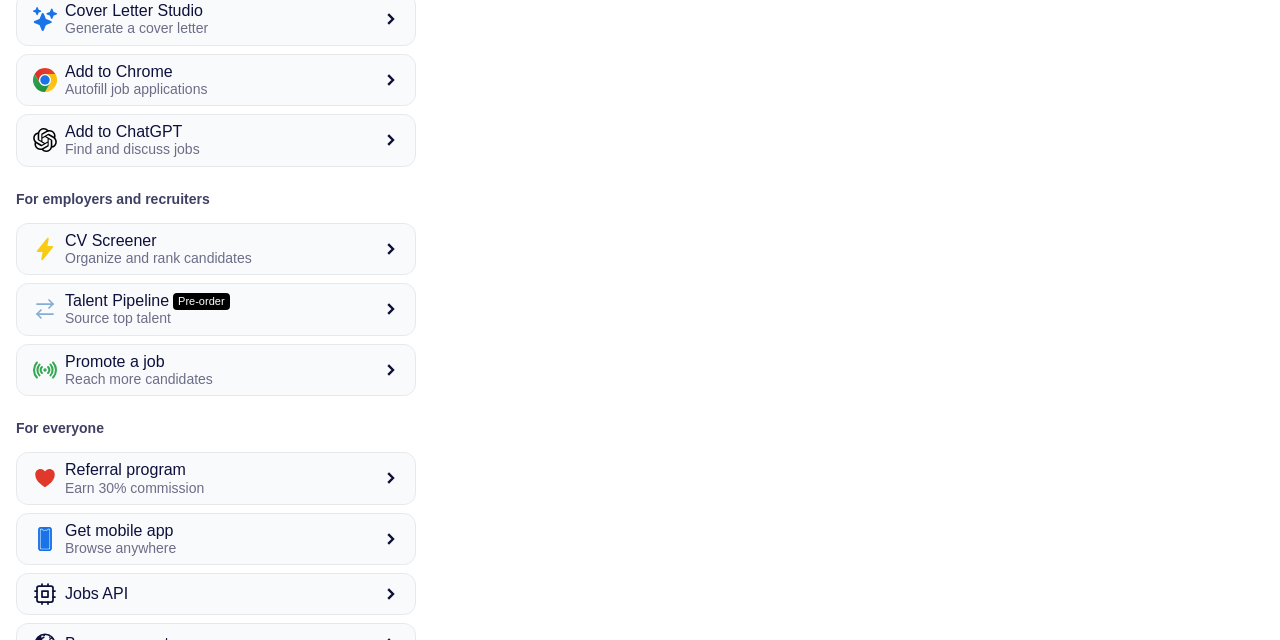Provide the bounding box coordinates for the UI element that is described by this text: "Jobs API". The coordinates should be in the form of four float numbers between 0 and 1: [left, top, right, bottom].

[0.012, 0.896, 0.325, 0.961]